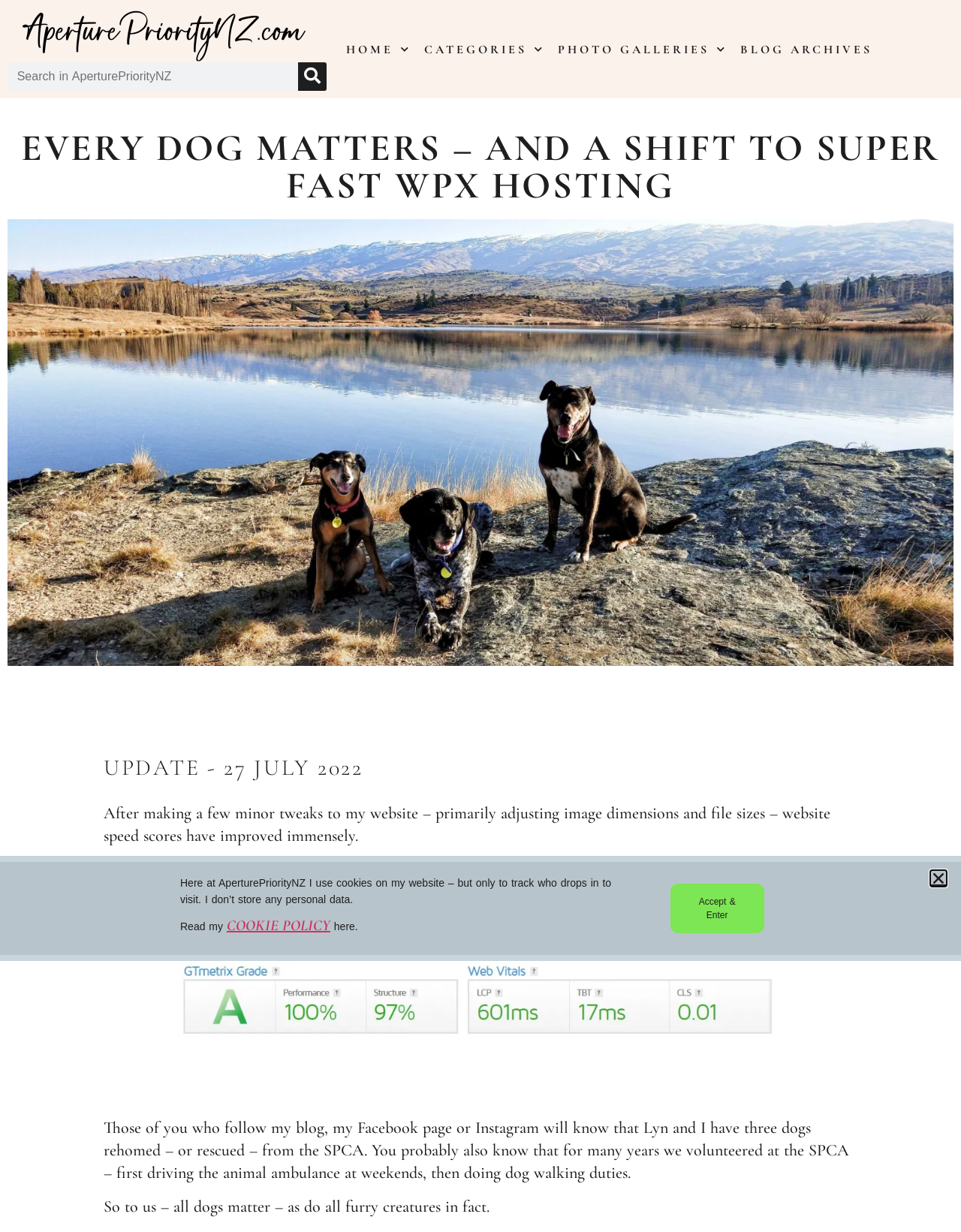Please provide the bounding box coordinates for the element that needs to be clicked to perform the following instruction: "Search for something". The coordinates should be given as four float numbers between 0 and 1, i.e., [left, top, right, bottom].

[0.008, 0.051, 0.31, 0.074]